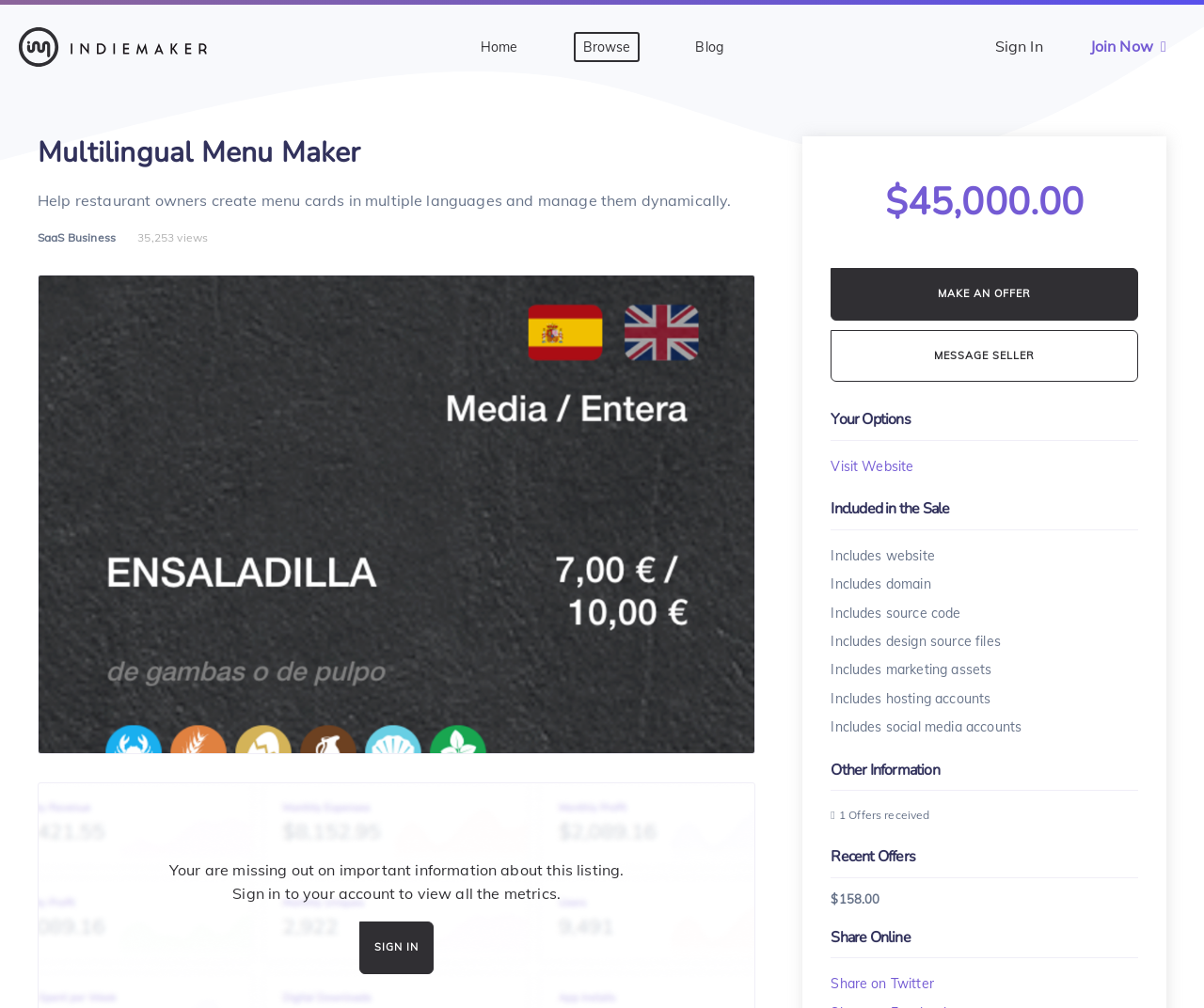Answer the question in a single word or phrase:
What is the option to share the Multilingual Menu Maker online?

Share on Twitter